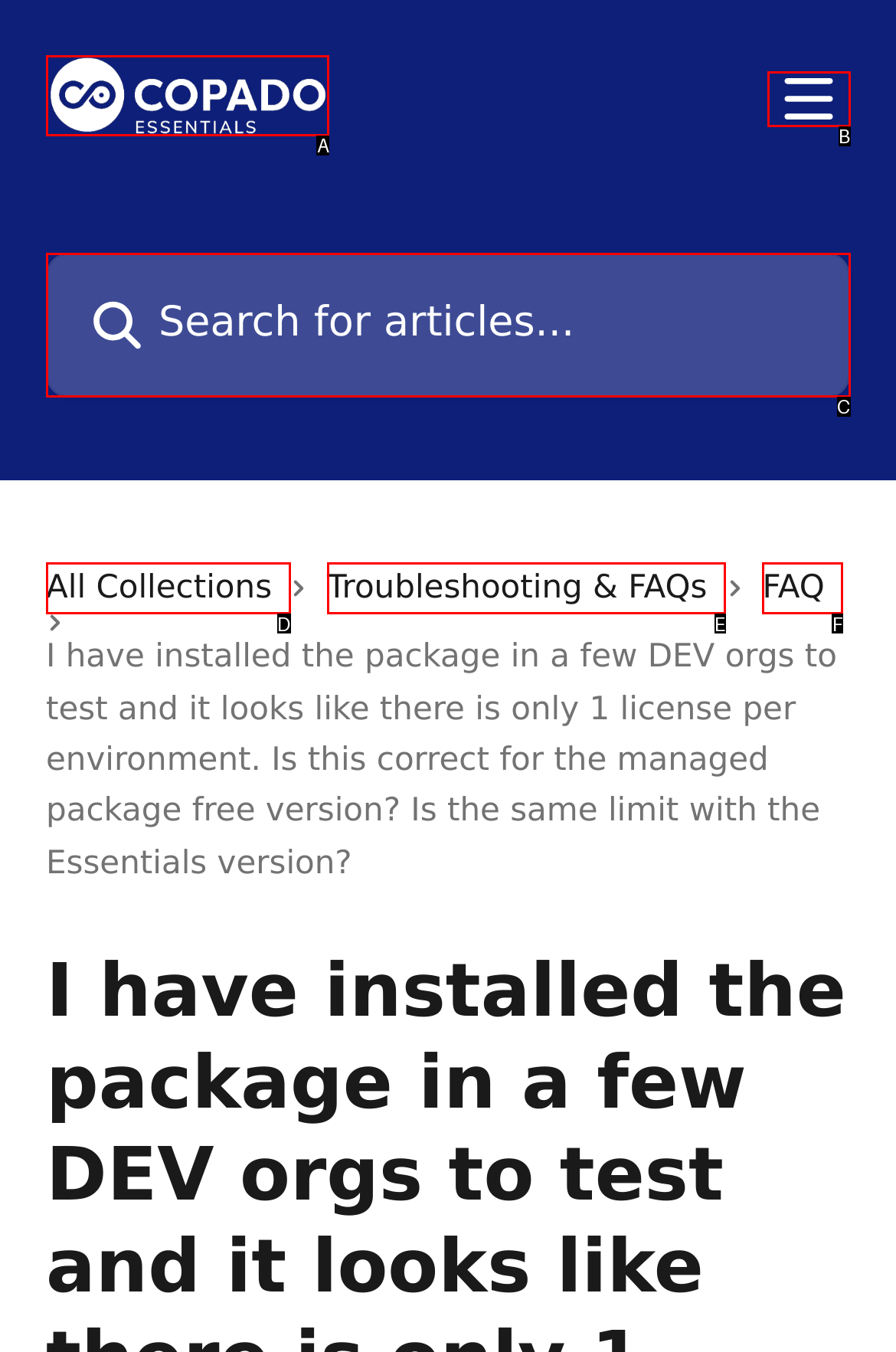Which HTML element matches the description: FAQ?
Reply with the letter of the correct choice.

F